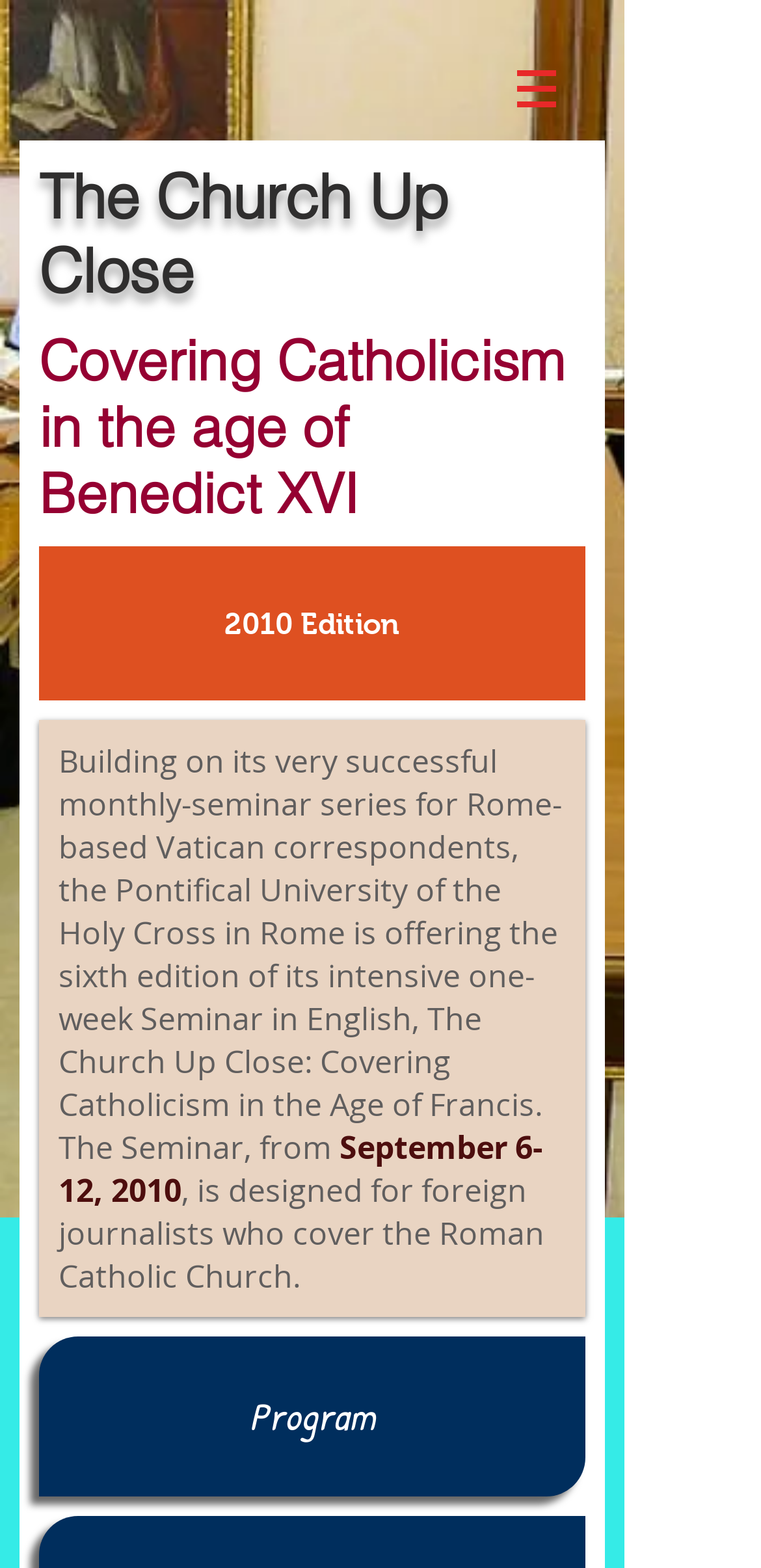What is the target audience of the seminar?
Please provide a single word or phrase answer based on the image.

Foreign journalists